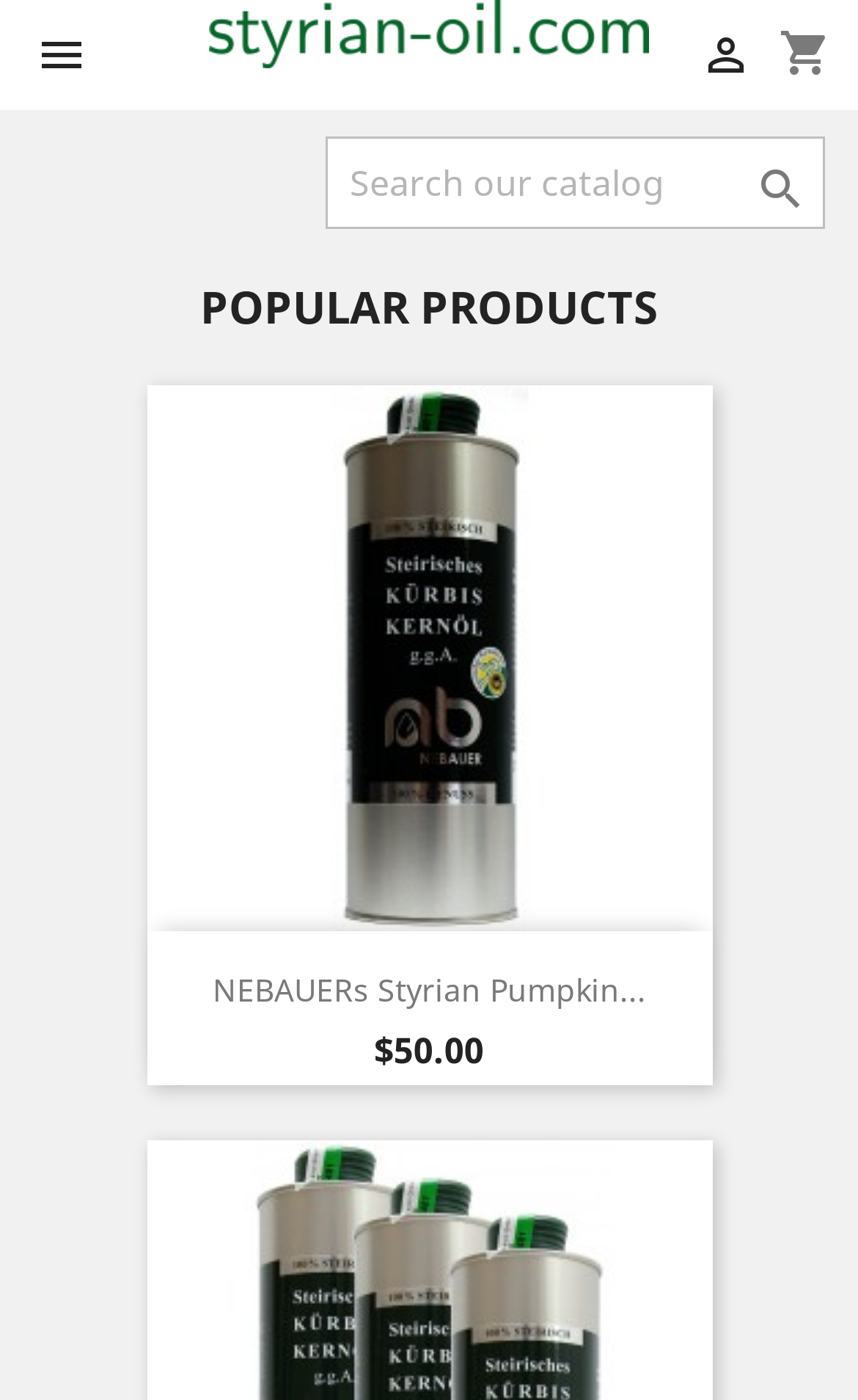Analyze the image and deliver a detailed answer to the question: What is the function of the button with the '' icon?

The button with the '' icon is likely a search button, as it is placed next to the search textbox in the header section, and its icon suggests a magnifying glass, which is commonly used for search functionality.